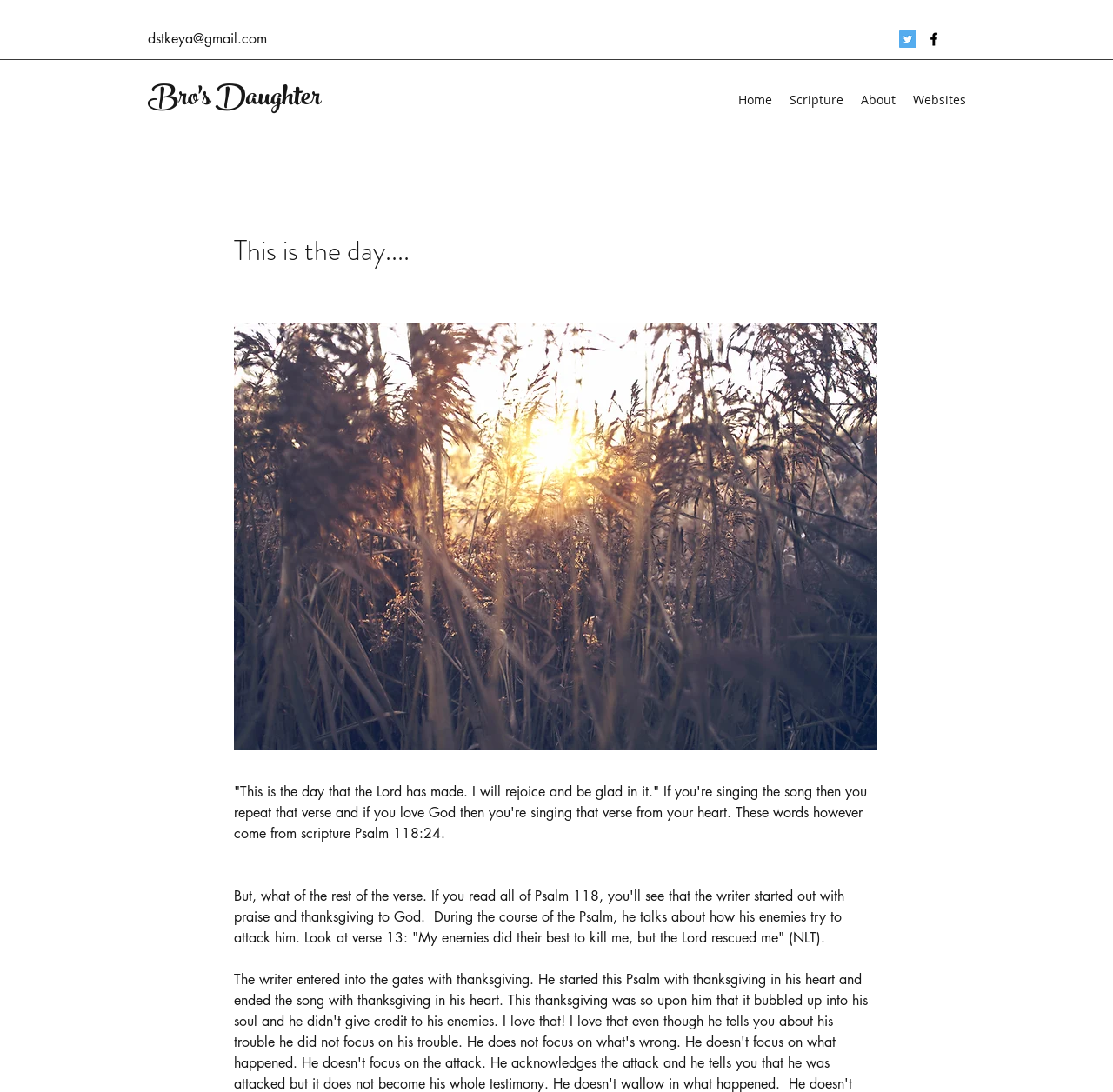What is the main topic of the article?
Give a one-word or short-phrase answer derived from the screenshot.

Psalm 118:24